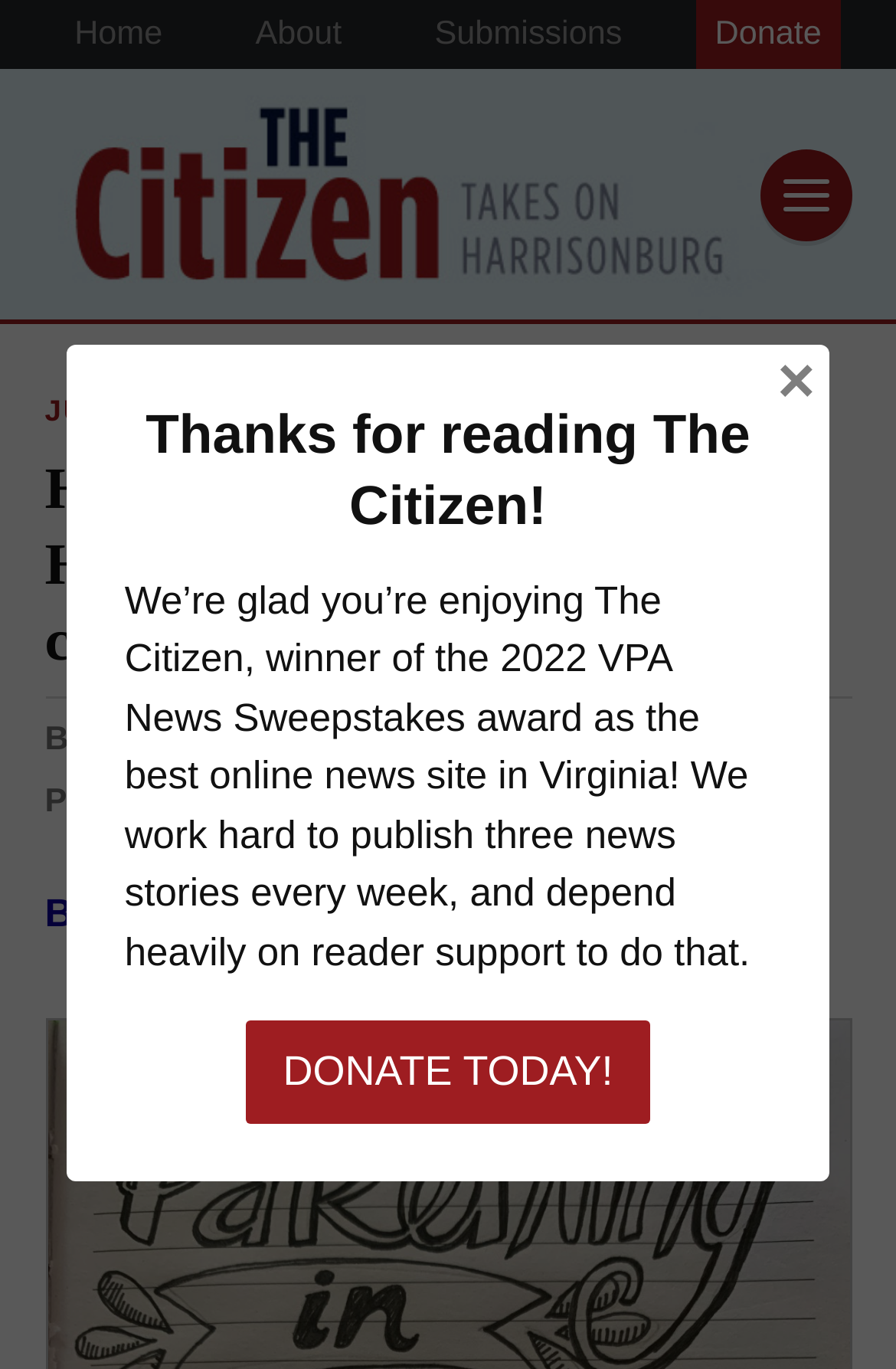Show me the bounding box coordinates of the clickable region to achieve the task as per the instruction: "read about the publisher".

[0.107, 0.527, 0.558, 0.554]